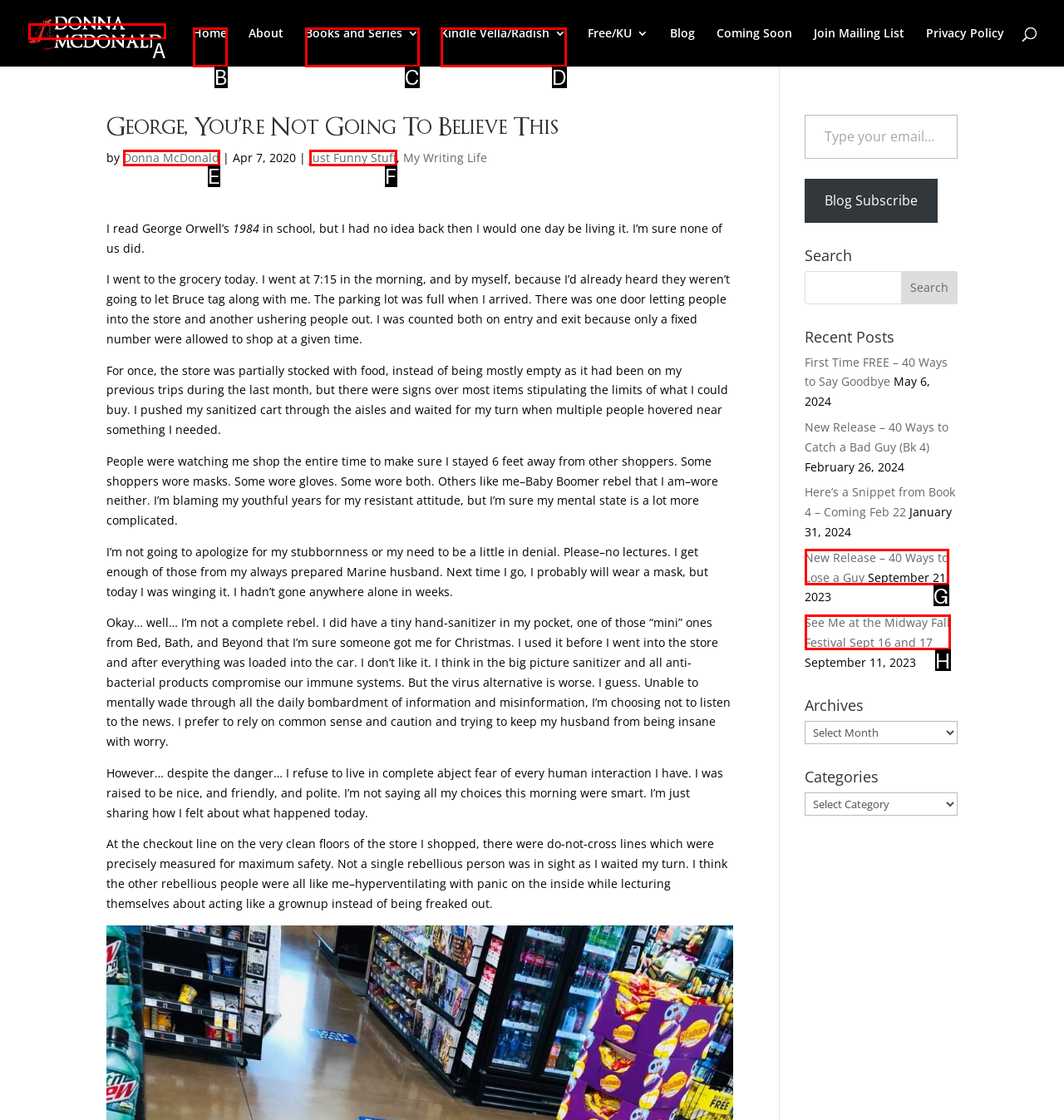Identify which lettered option to click to carry out the task: Read the 'Just Funny Stuff' post. Provide the letter as your answer.

F